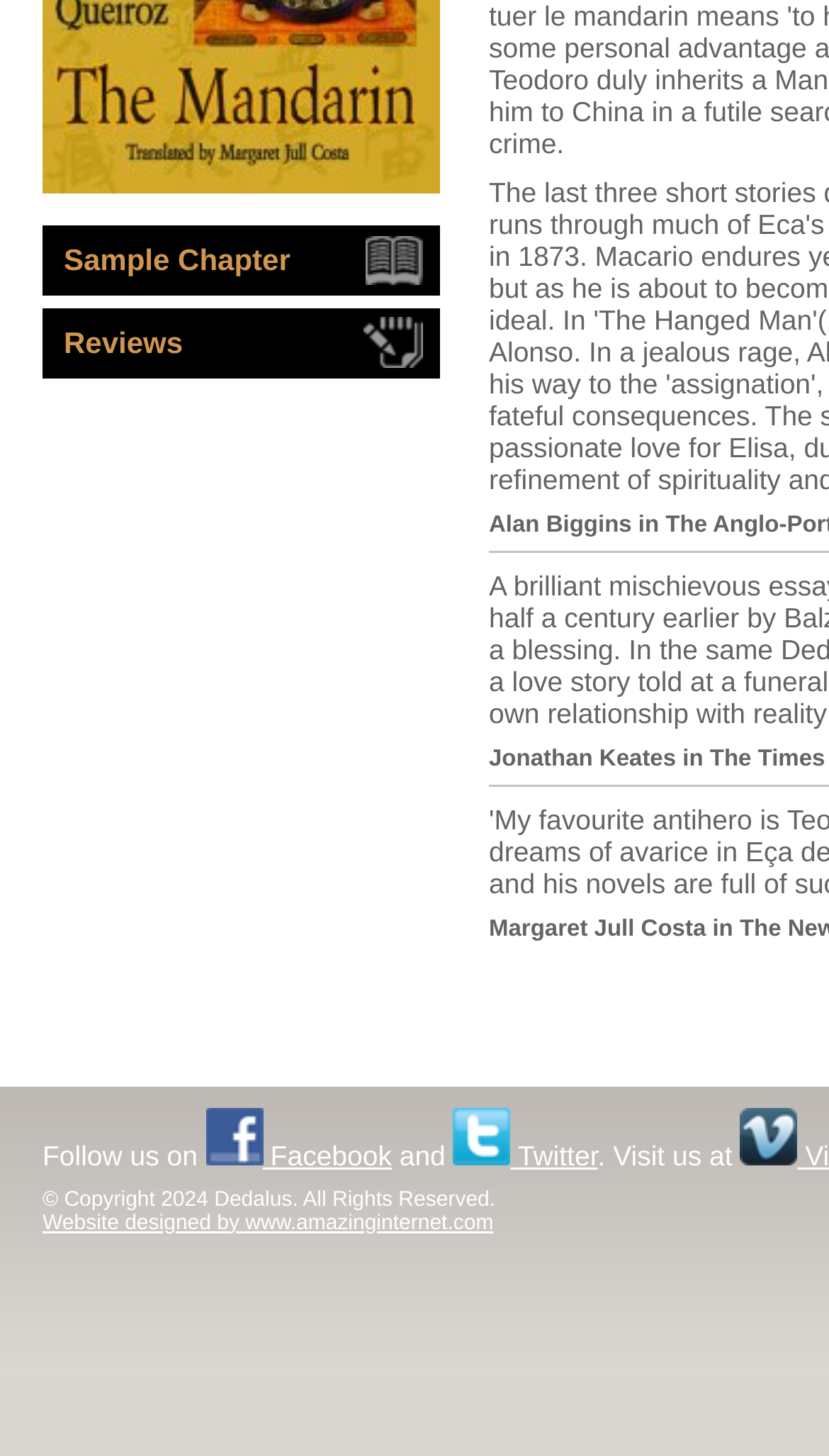Given the description: "Website designed by www.amazinginternet.com", determine the bounding box coordinates of the UI element. The coordinates should be formatted as four float numbers between 0 and 1, [left, top, right, bottom].

[0.051, 0.832, 0.595, 0.848]